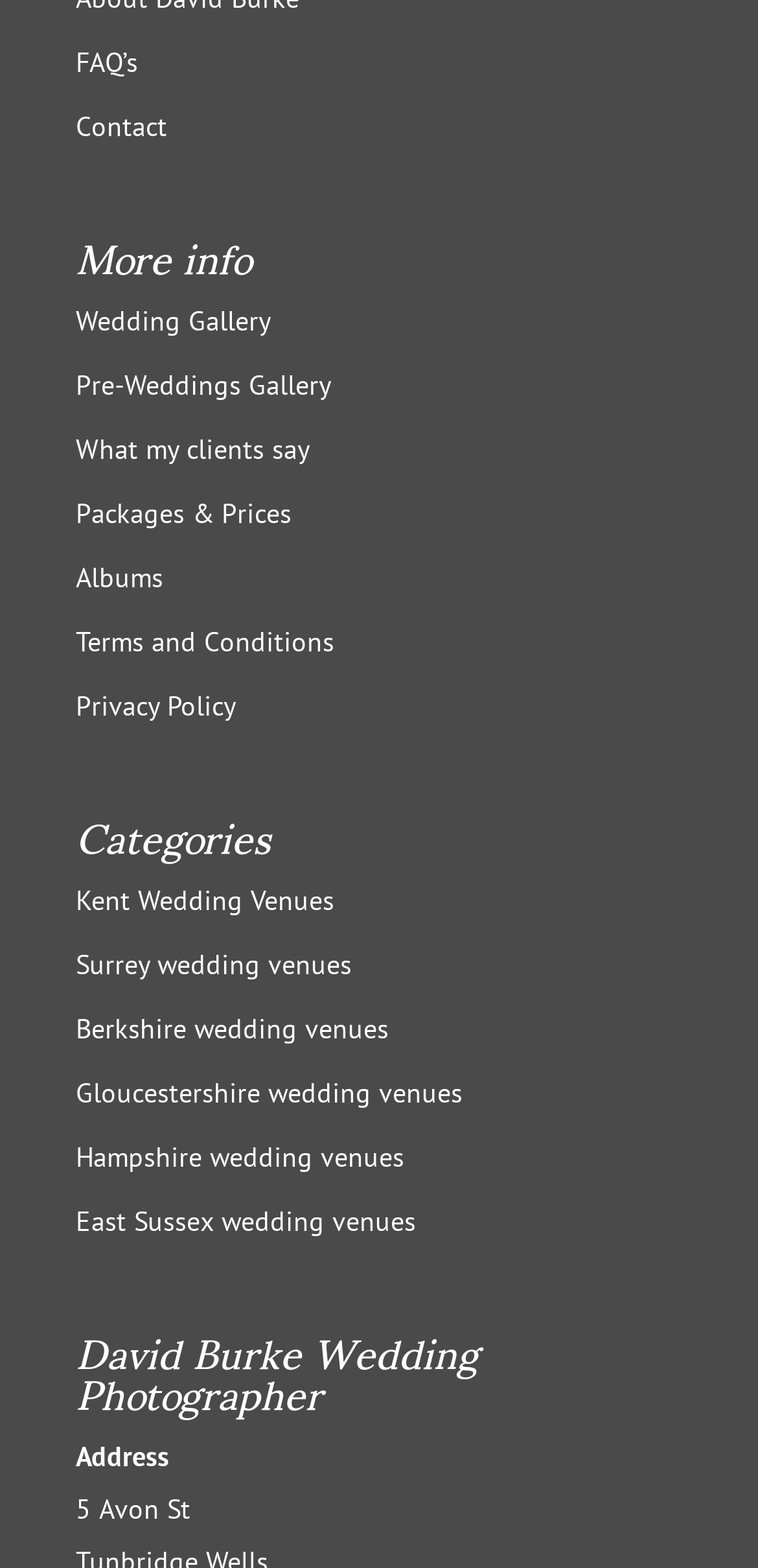Please provide a comprehensive response to the question below by analyzing the image: 
What counties are mentioned for wedding venues?

The links 'Kent Wedding Venues', 'Surrey wedding venues', 'Berkshire wedding venues', 'Gloucestershire wedding venues', 'Hampshire wedding venues', and 'East Sussex wedding venues' are present on the webpage, indicating that these counties are mentioned for wedding venues.